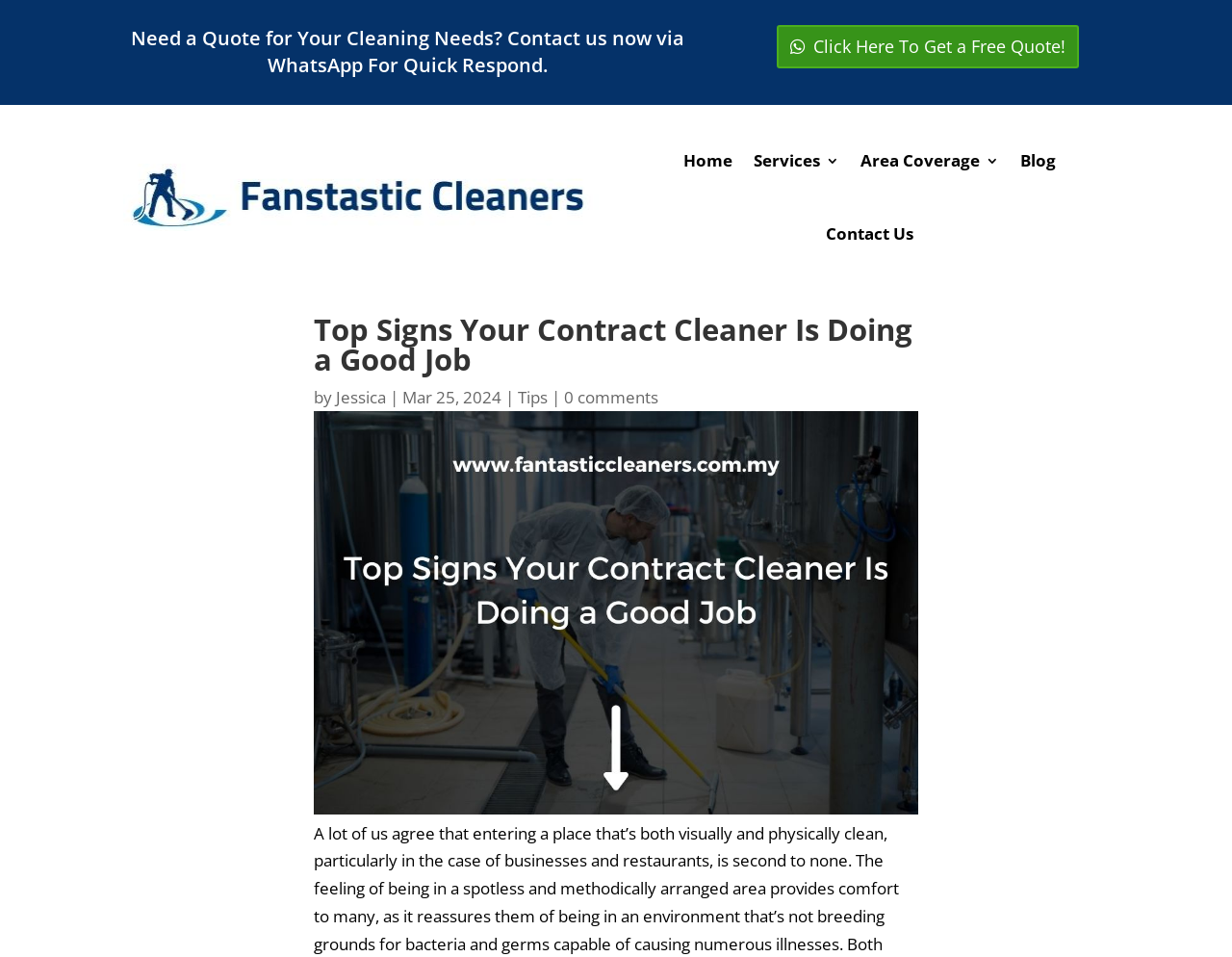Determine the bounding box for the UI element as described: "Area Coverage". The coordinates should be represented as four float numbers between 0 and 1, formatted as [left, top, right, bottom].

[0.698, 0.13, 0.811, 0.206]